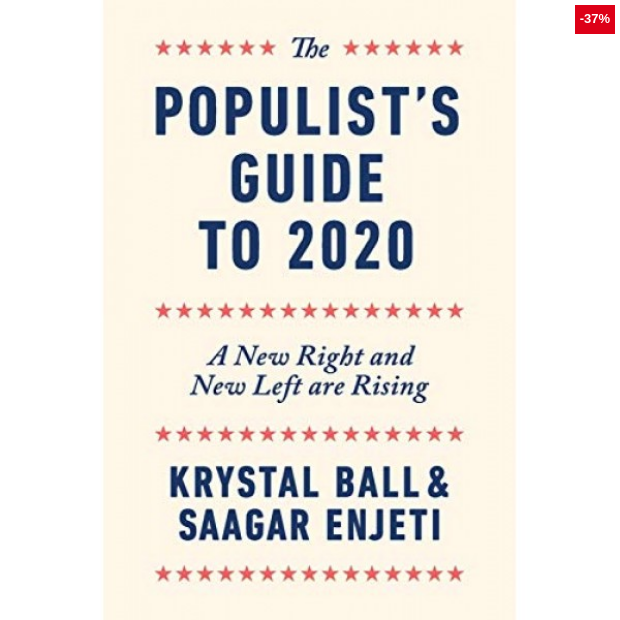What percentage discount is indicated on the book cover?
Provide a one-word or short-phrase answer based on the image.

37%